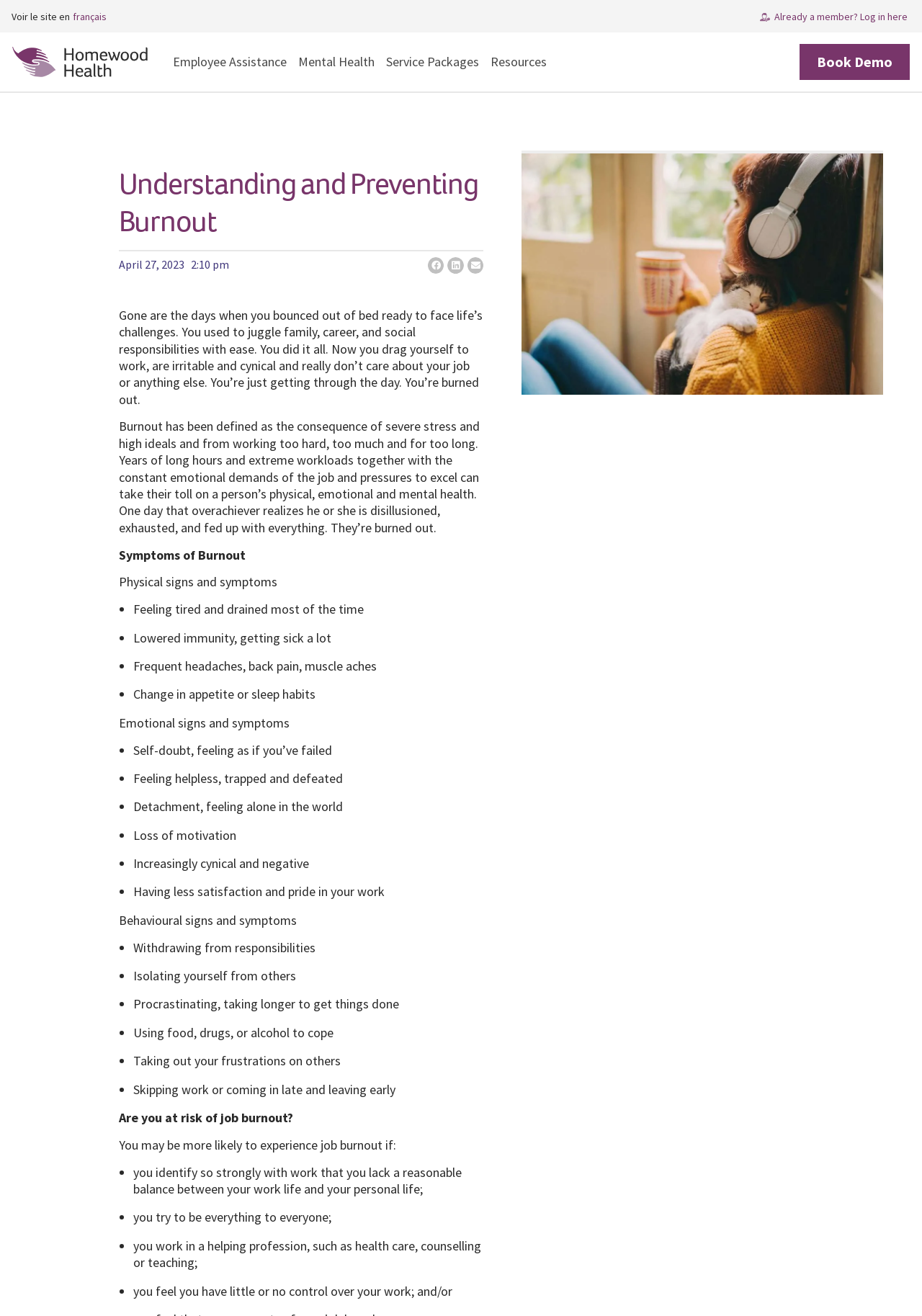Identify and provide the main heading of the webpage.

Understanding and Preventing Burnout